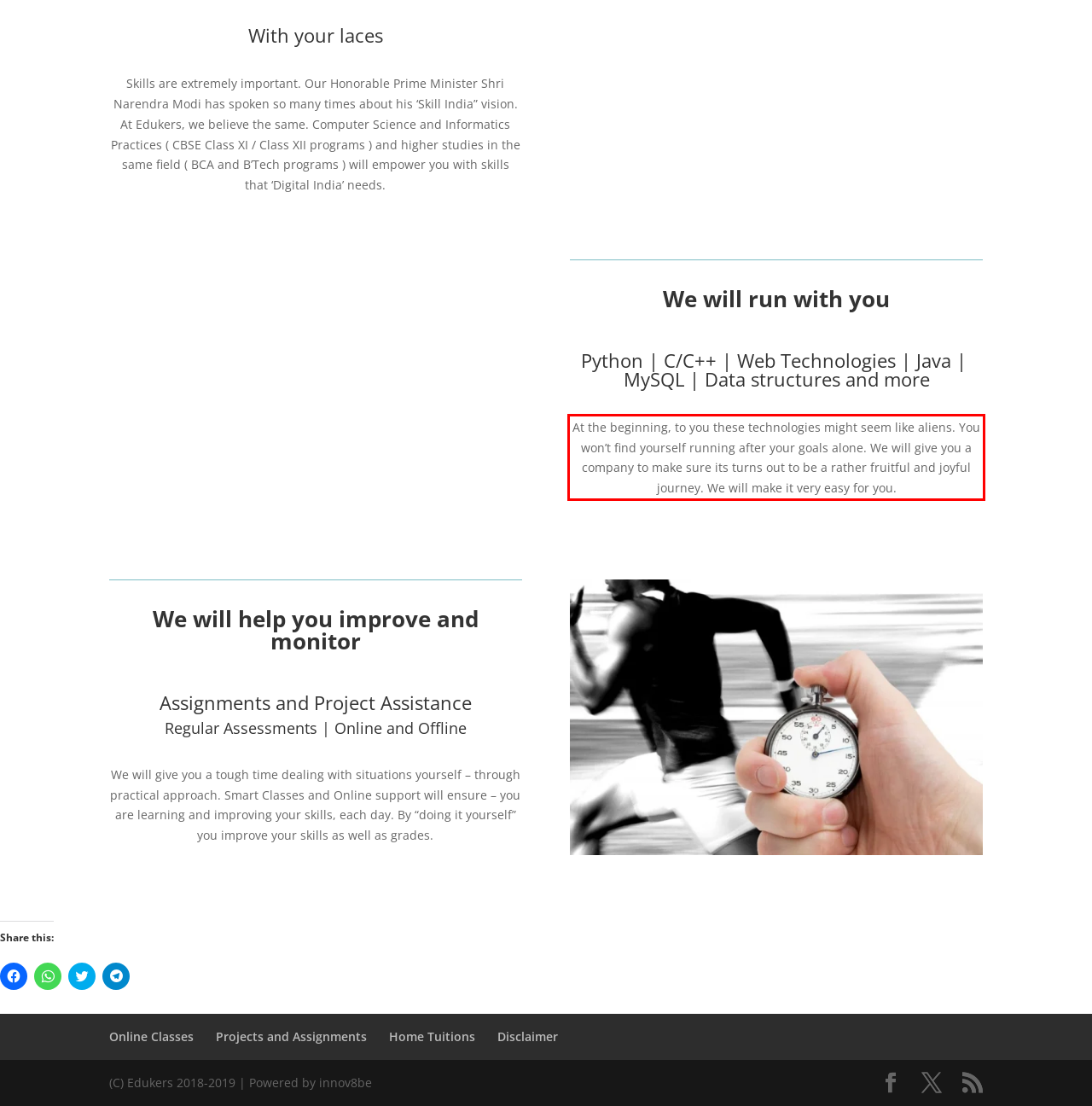There is a UI element on the webpage screenshot marked by a red bounding box. Extract and generate the text content from within this red box.

At the beginning, to you these technologies might seem like aliens. You won’t find yourself running after your goals alone. We will give you a company to make sure its turns out to be a rather fruitful and joyful journey. We will make it very easy for you.